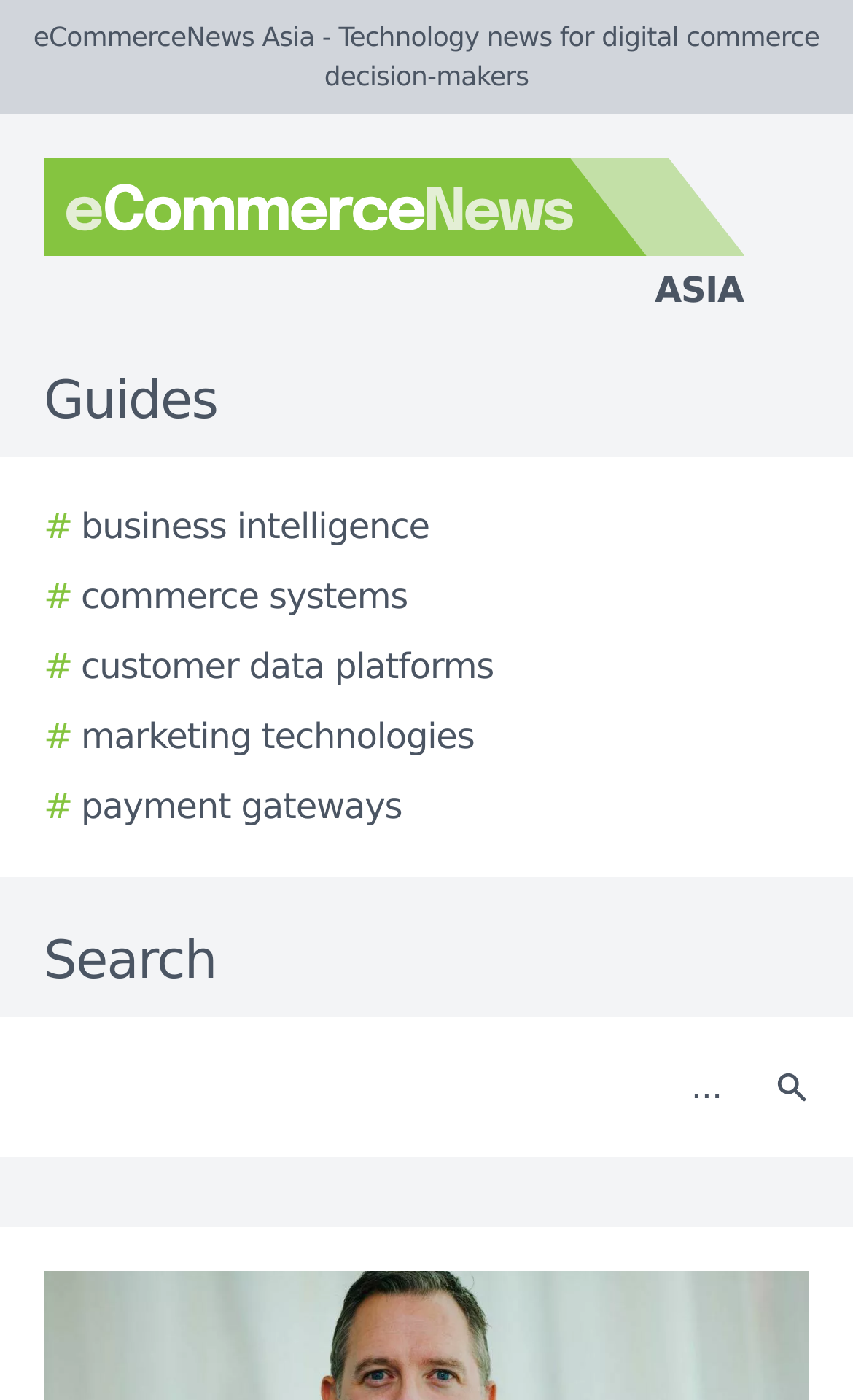Given the description: "# customer data platforms", determine the bounding box coordinates of the UI element. The coordinates should be formatted as four float numbers between 0 and 1, [left, top, right, bottom].

[0.051, 0.458, 0.579, 0.495]